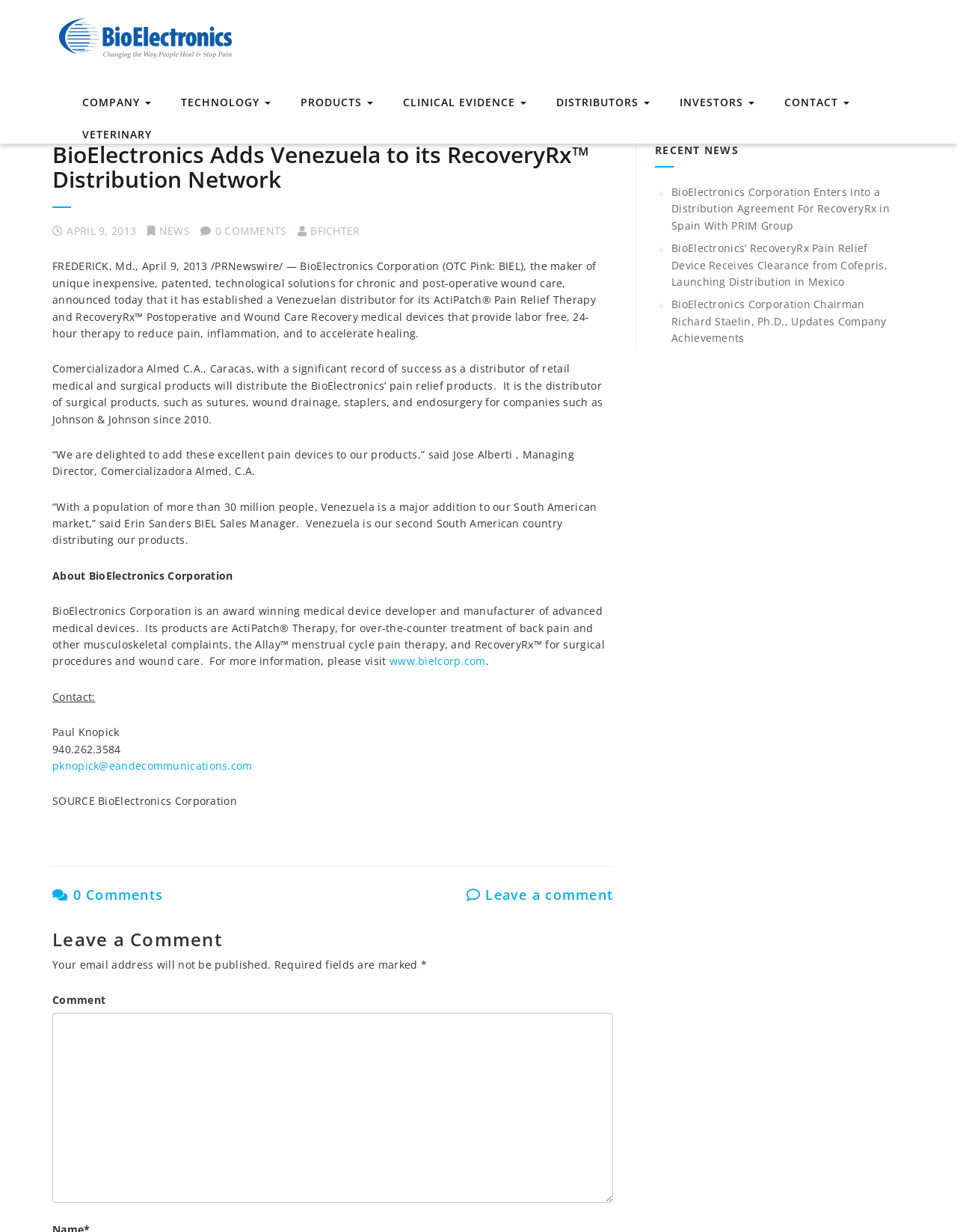Use the information in the screenshot to answer the question comprehensively: What is the population of Venezuela?

The population of Venezuela can be found in the article where it is mentioned as '“With a population of more than 30 million people, Venezuela is a major addition to our South American market,” said Erin Sanders BIEL Sales Manager.'.